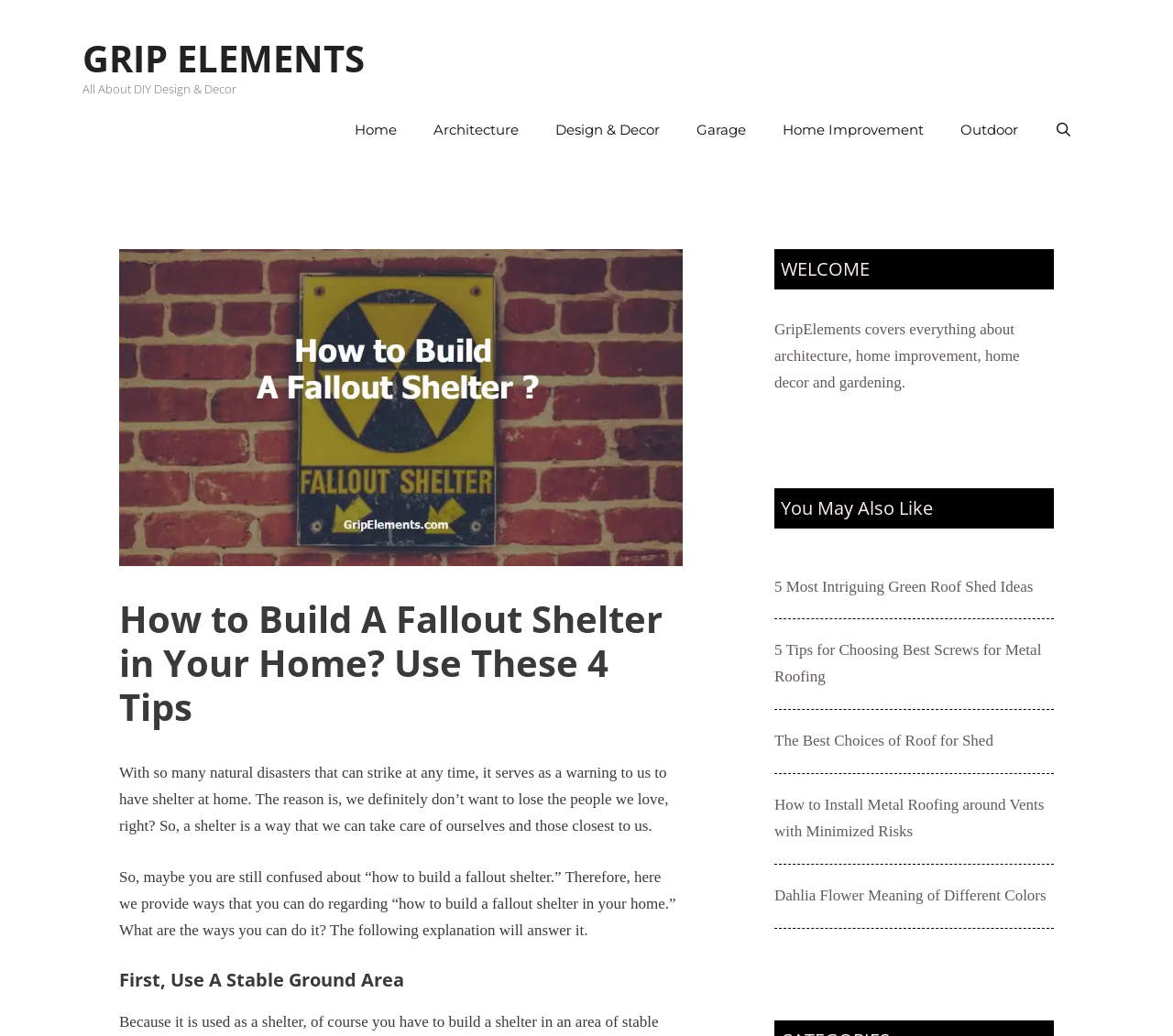Please provide a comprehensive response to the question below by analyzing the image: 
What is the first step to build a fallout shelter?

The webpage provides a step-by-step guide to build a fallout shelter, and the first step is mentioned in the heading 'First, Use A Stable Ground Area'.